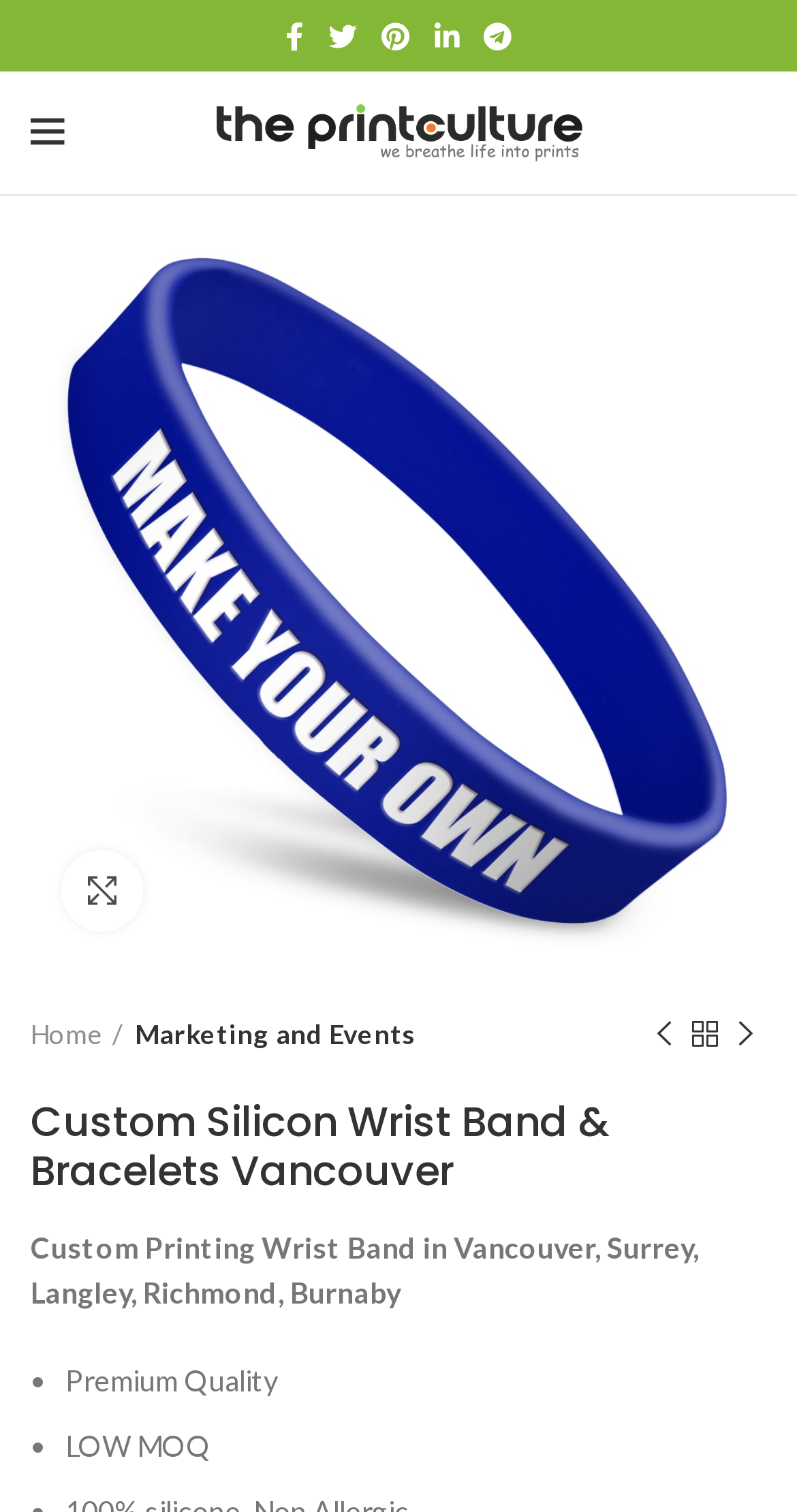Could you specify the bounding box coordinates for the clickable section to complete the following instruction: "View Next product"?

[0.91, 0.671, 0.962, 0.698]